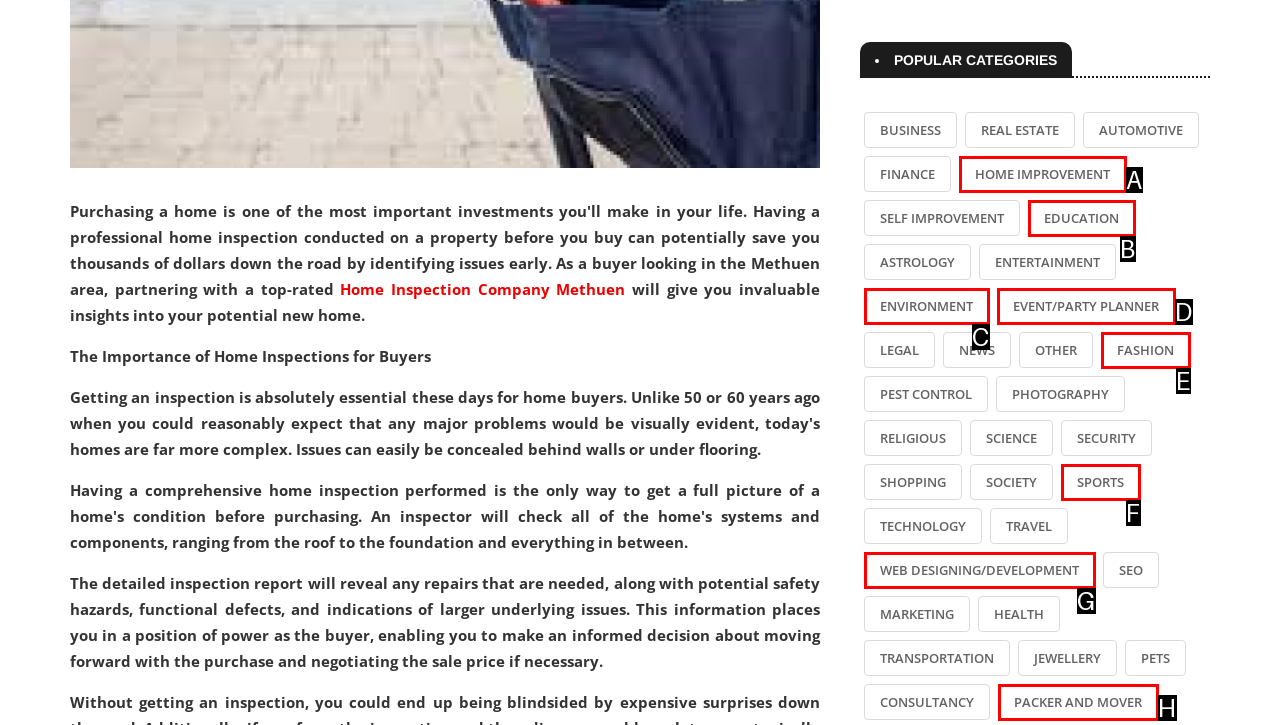Identify the UI element that best fits the description: Packer and Mover
Respond with the letter representing the correct option.

H